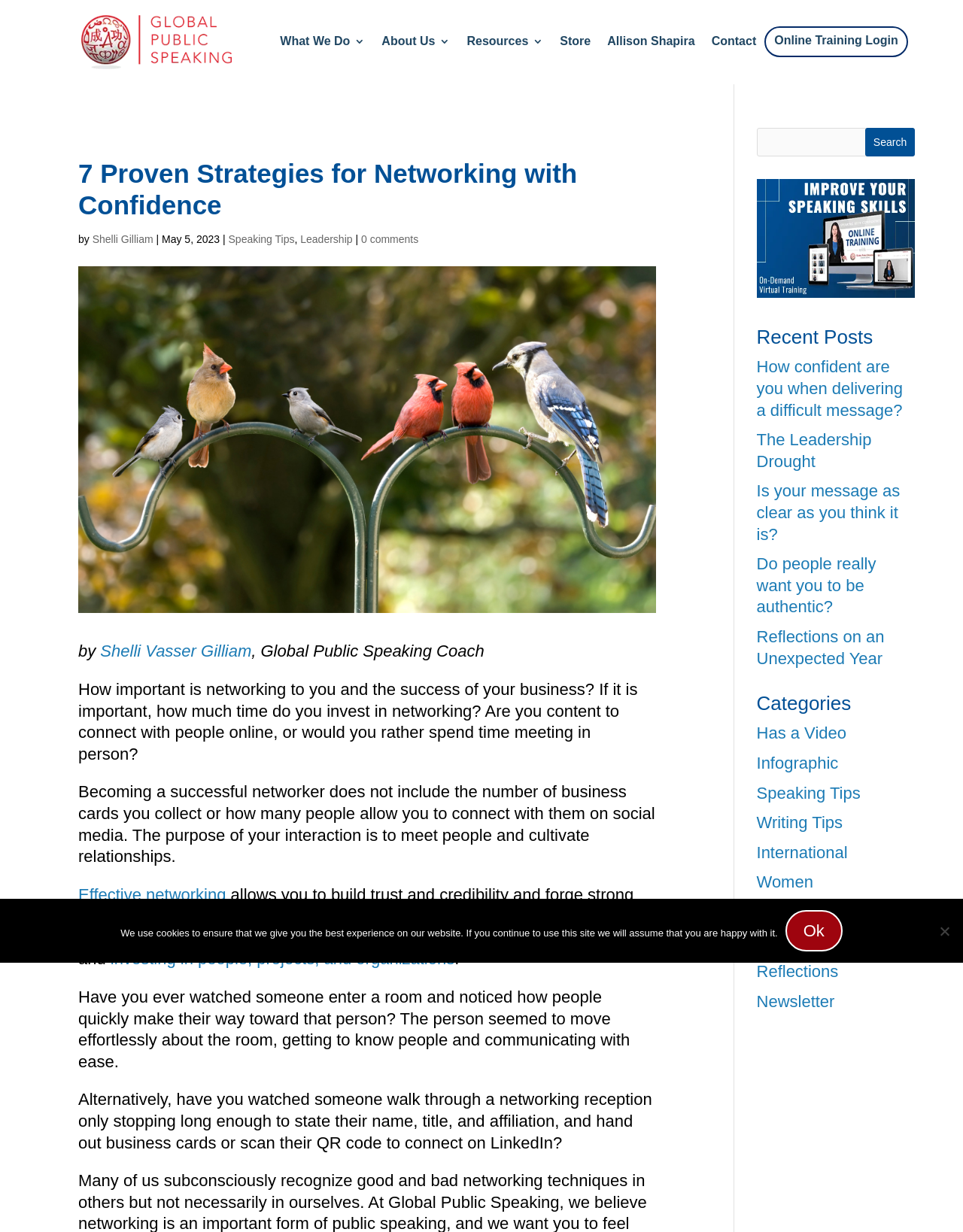Please respond to the question with a concise word or phrase:
Who is the author of the article?

Shelli Vasser Gilliam